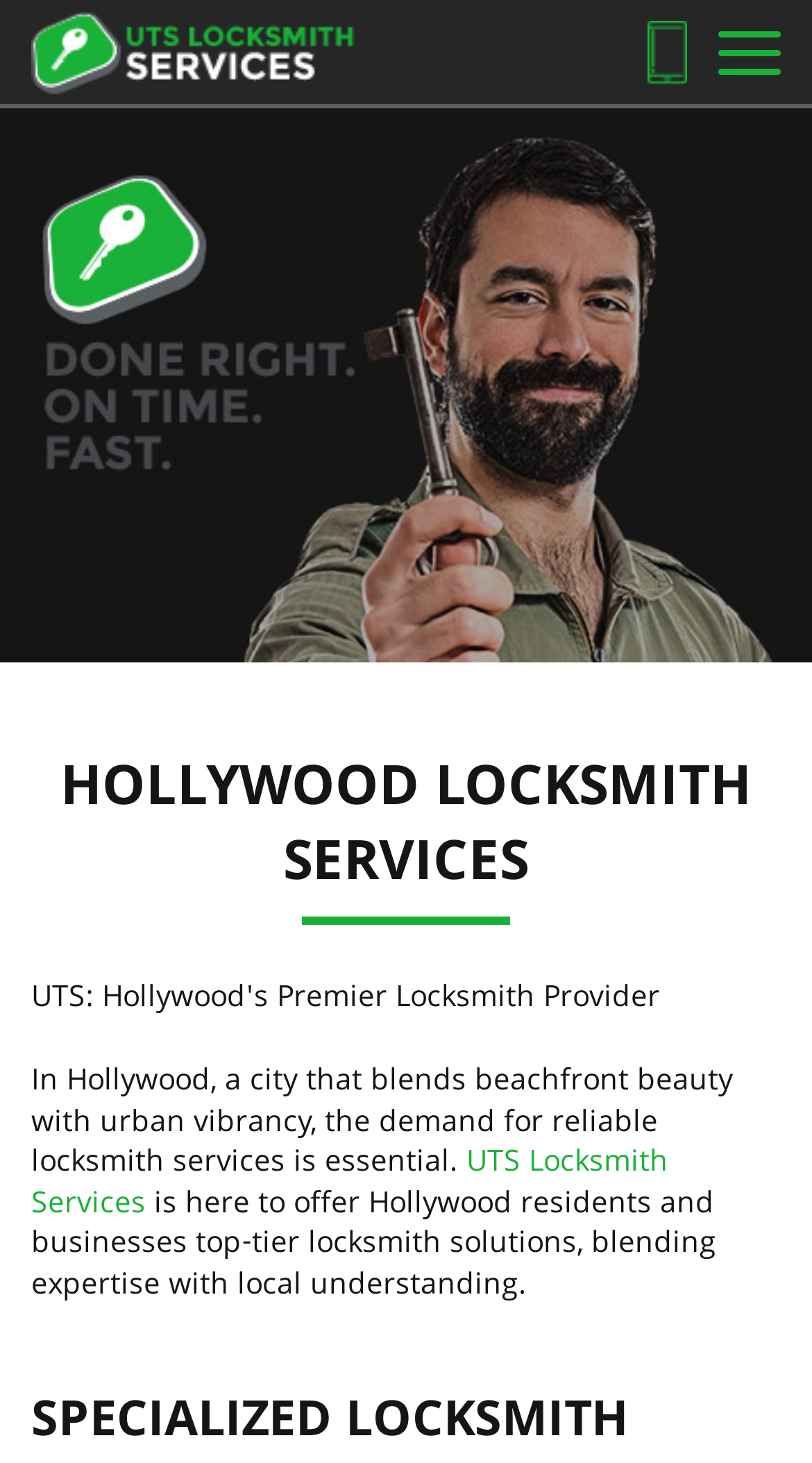Please locate the clickable area by providing the bounding box coordinates to follow this instruction: "Click on FREE ESTIMATE".

[0.244, 0.439, 0.756, 0.488]